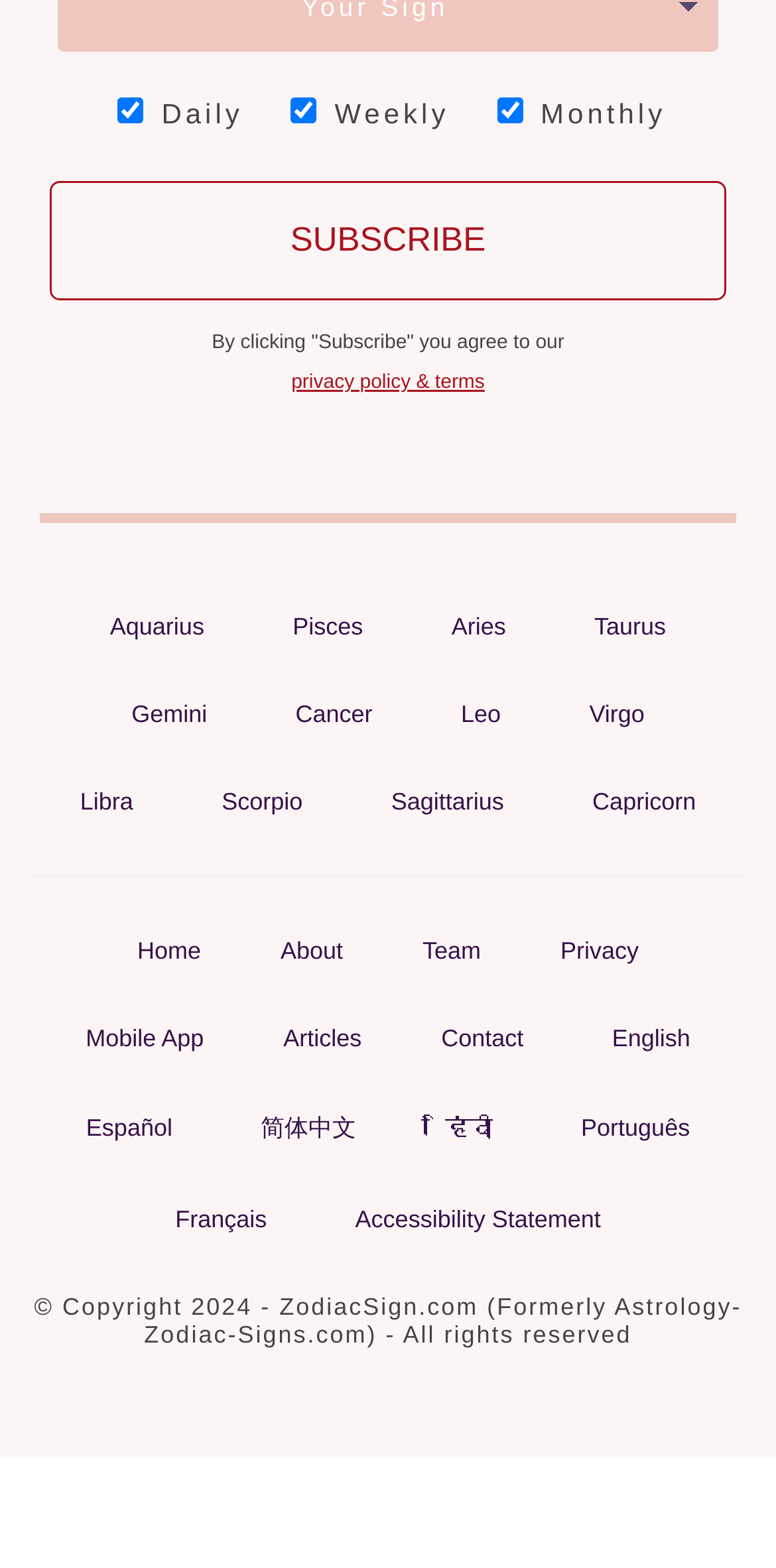How many languages are supported?
Utilize the image to construct a detailed and well-explained answer.

I found six links with language labels: English, Español, 简体中文, हिंदी, Português, and Français, indicating that the website supports six languages.